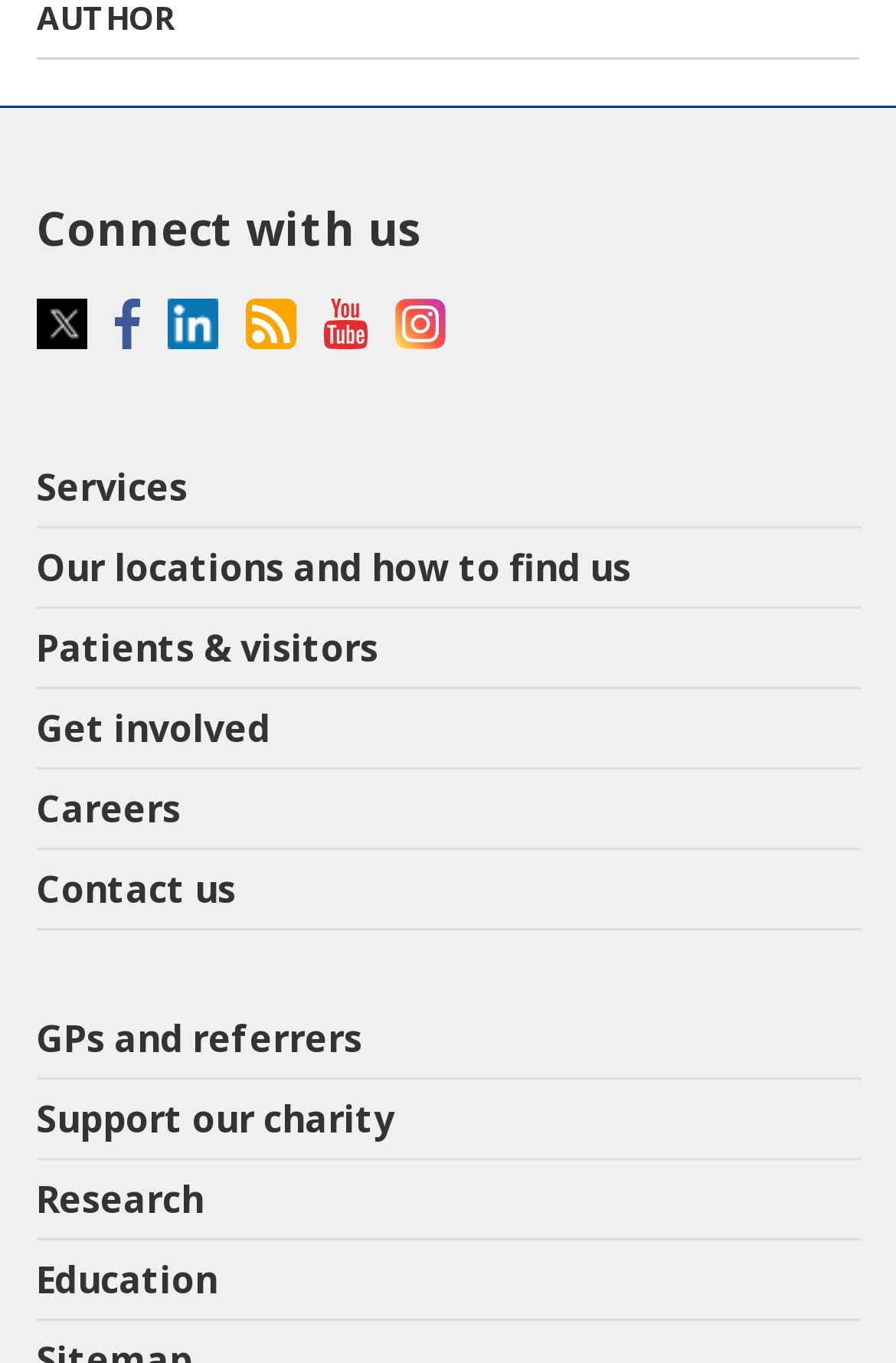Determine the bounding box coordinates of the section I need to click to execute the following instruction: "Learn about our research". Provide the coordinates as four float numbers between 0 and 1, i.e., [left, top, right, bottom].

[0.04, 0.851, 0.96, 0.908]